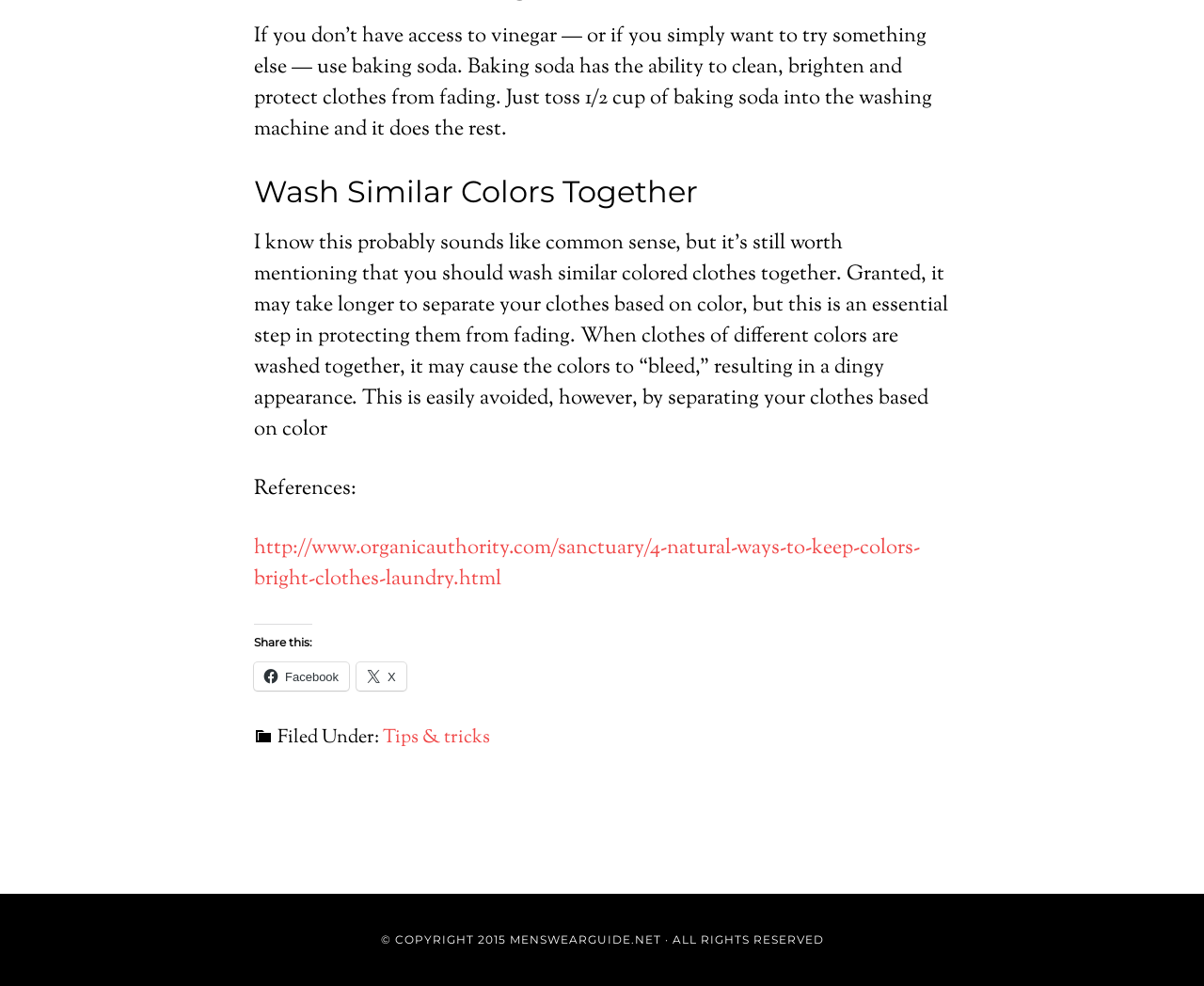Given the element description Tips & tricks, identify the bounding box coordinates for the UI element on the webpage screenshot. The format should be (top-left x, top-left y, bottom-right x, bottom-right y), with values between 0 and 1.

[0.318, 0.734, 0.407, 0.762]